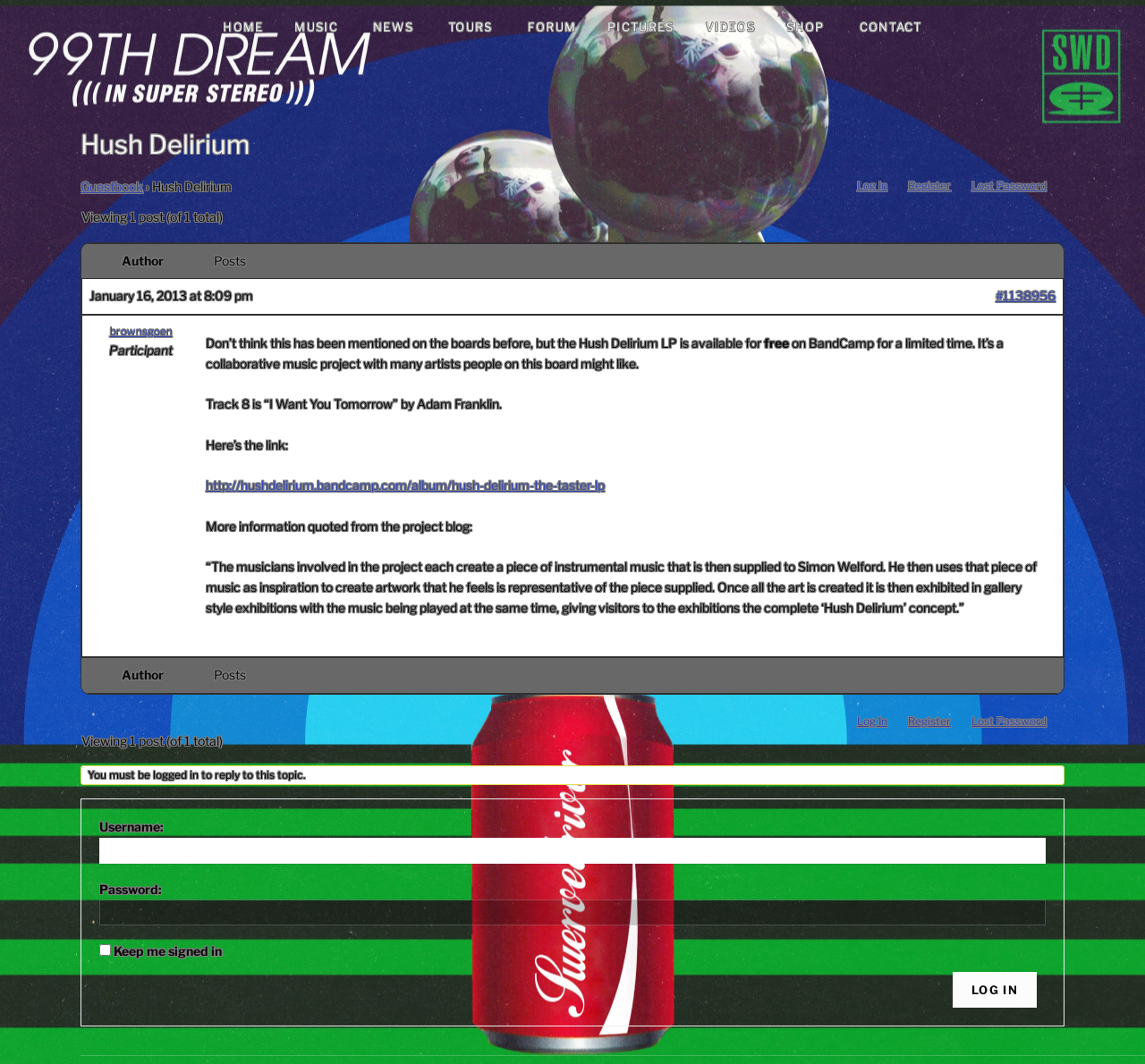Provide a brief response to the question below using one word or phrase:
What must you do to reply to this topic?

Log in